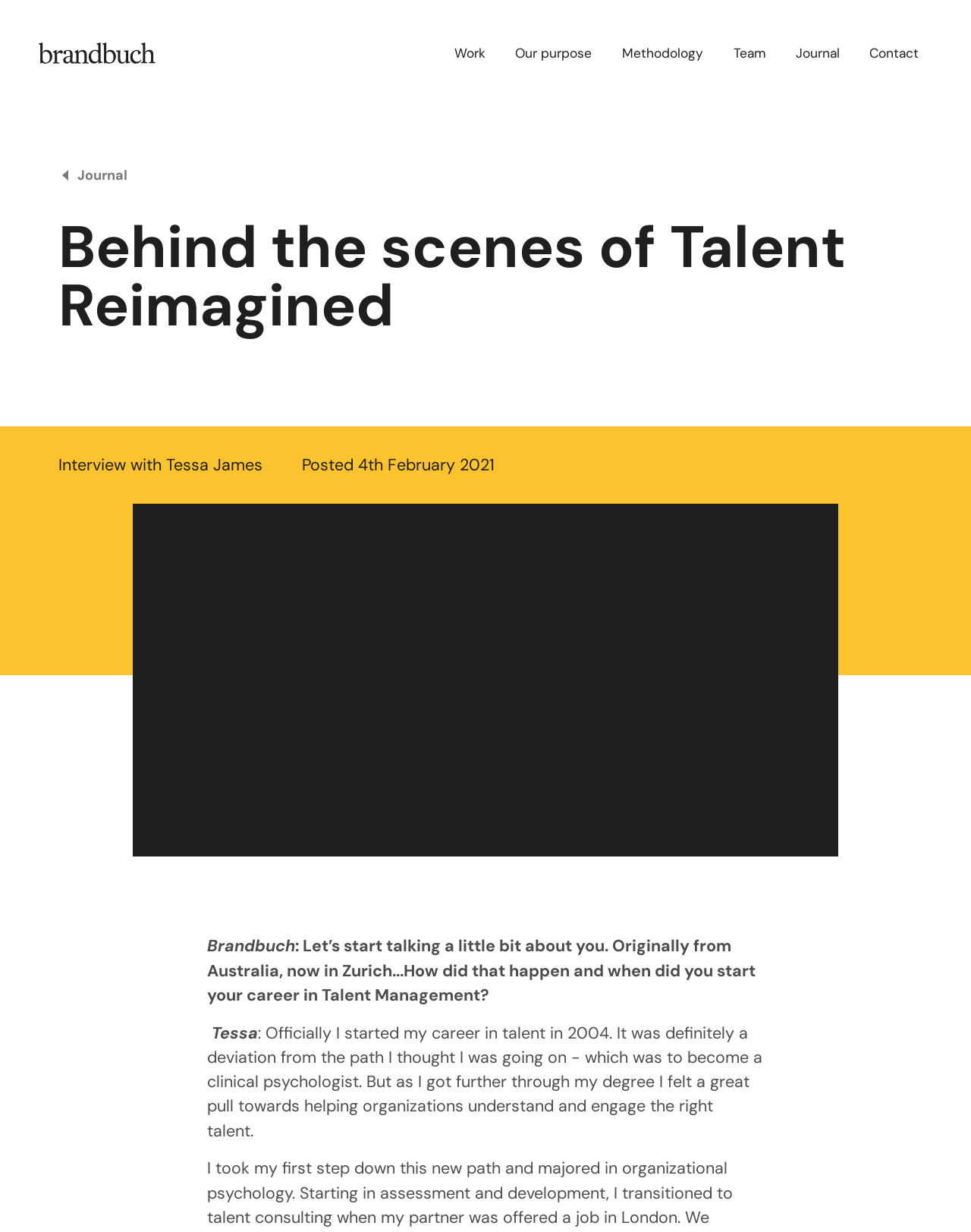Respond with a single word or phrase for the following question: 
What is the profession Tessa James was originally pursuing?

Clinical psychologist